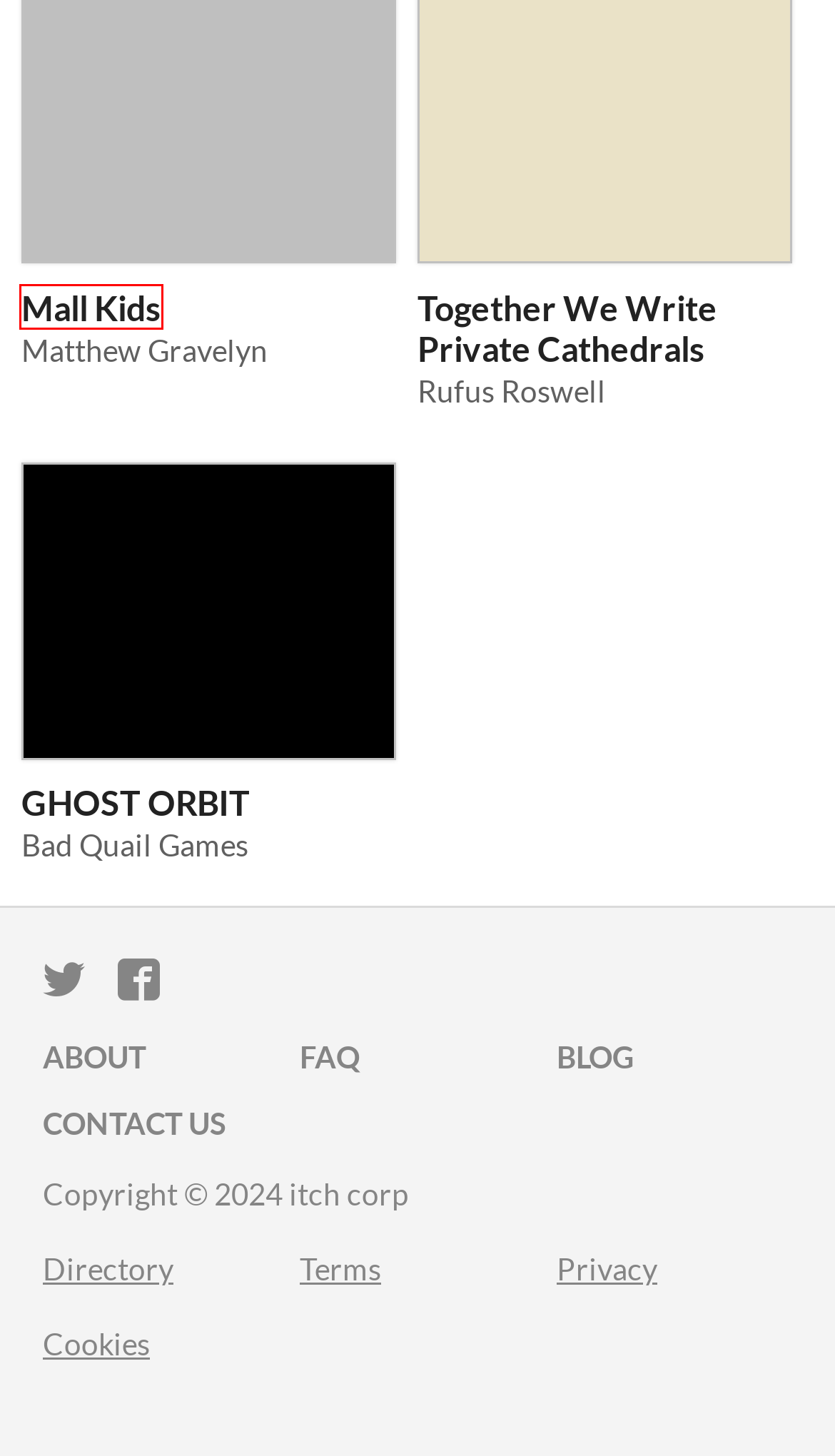Analyze the screenshot of a webpage featuring a red rectangle around an element. Pick the description that best fits the new webpage after interacting with the element inside the red bounding box. Here are the candidates:
A. Thomas Novosel - itch.io
B. astrolingus - itch.io
C. Together We Write Private Cathedrals by Rufus Roswell
D. Rufus Roswell - itch.io
E. Nathan D. Paoletta - itch.io
F. Bad Quail Games - itch.io
G. Mall Kids by Matthew Gravelyn
H. Beam Saber by Austin Ramsay

G